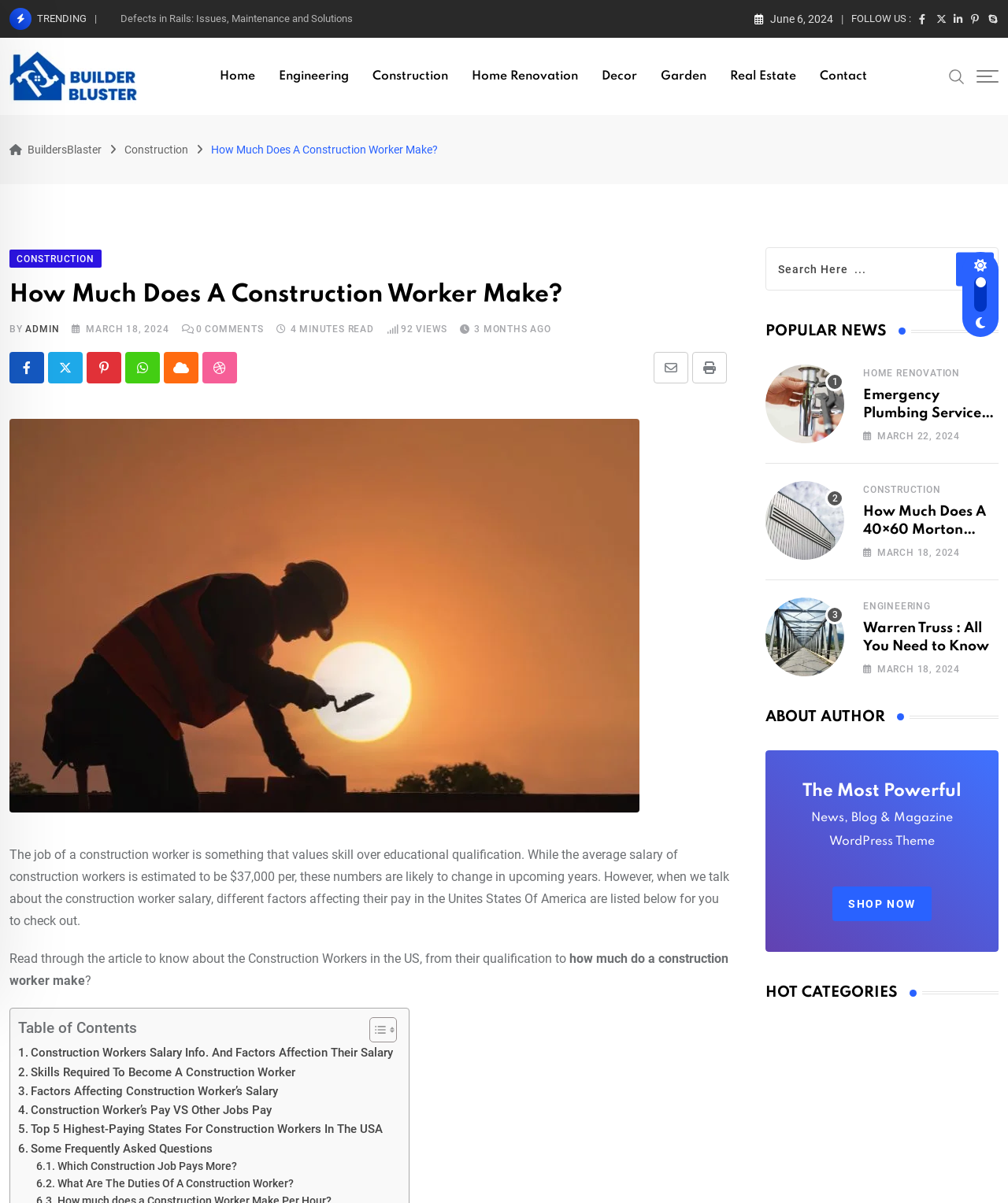What is the average salary of construction workers?
Please interpret the details in the image and answer the question thoroughly.

The webpage mentions that the average salary of construction workers is estimated to be $37,000 per year, although this number may change in upcoming years.